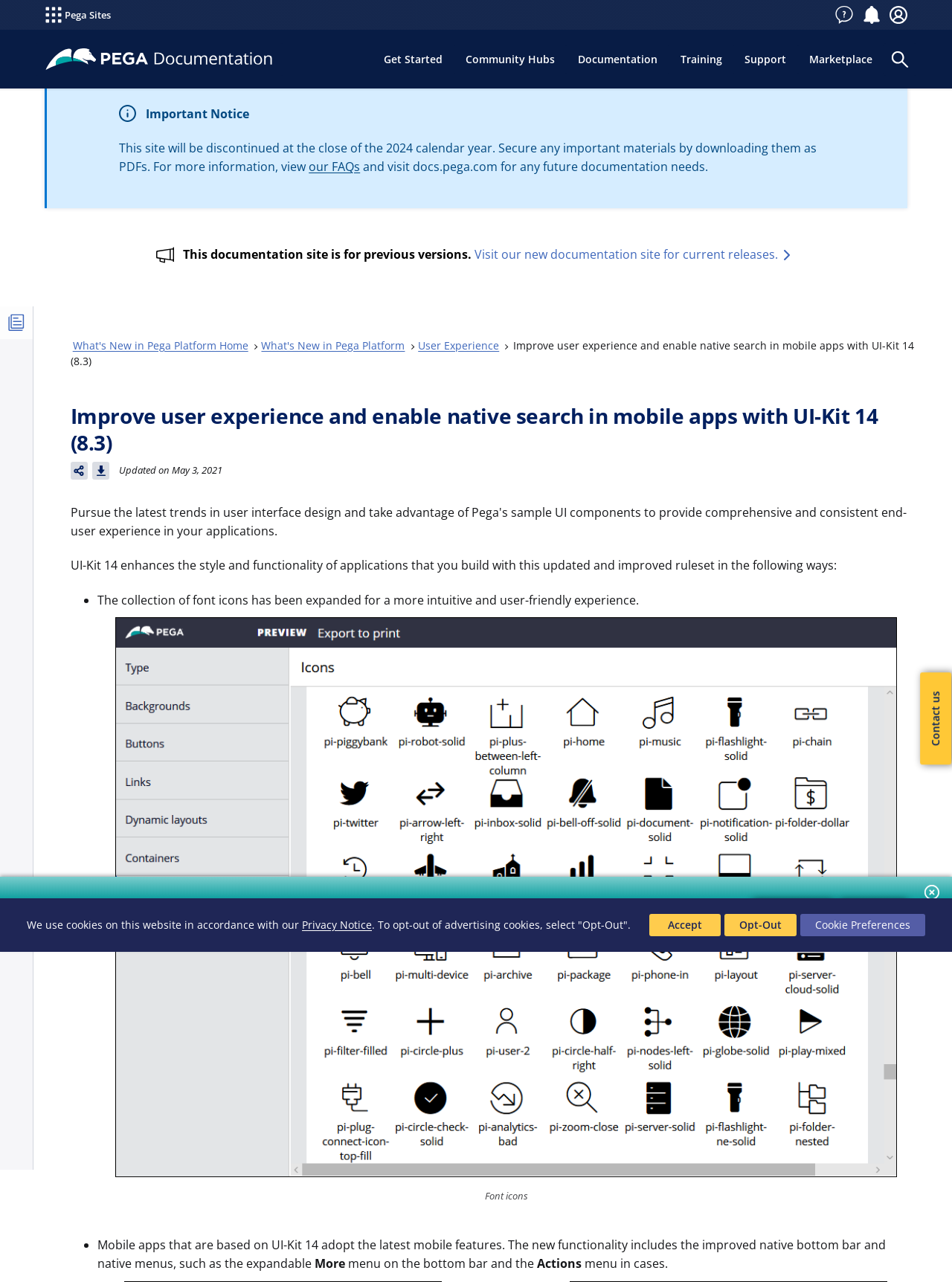Could you locate the bounding box coordinates for the section that should be clicked to accomplish this task: "Toggle Book Navigation".

[0.0, 0.239, 0.034, 0.264]